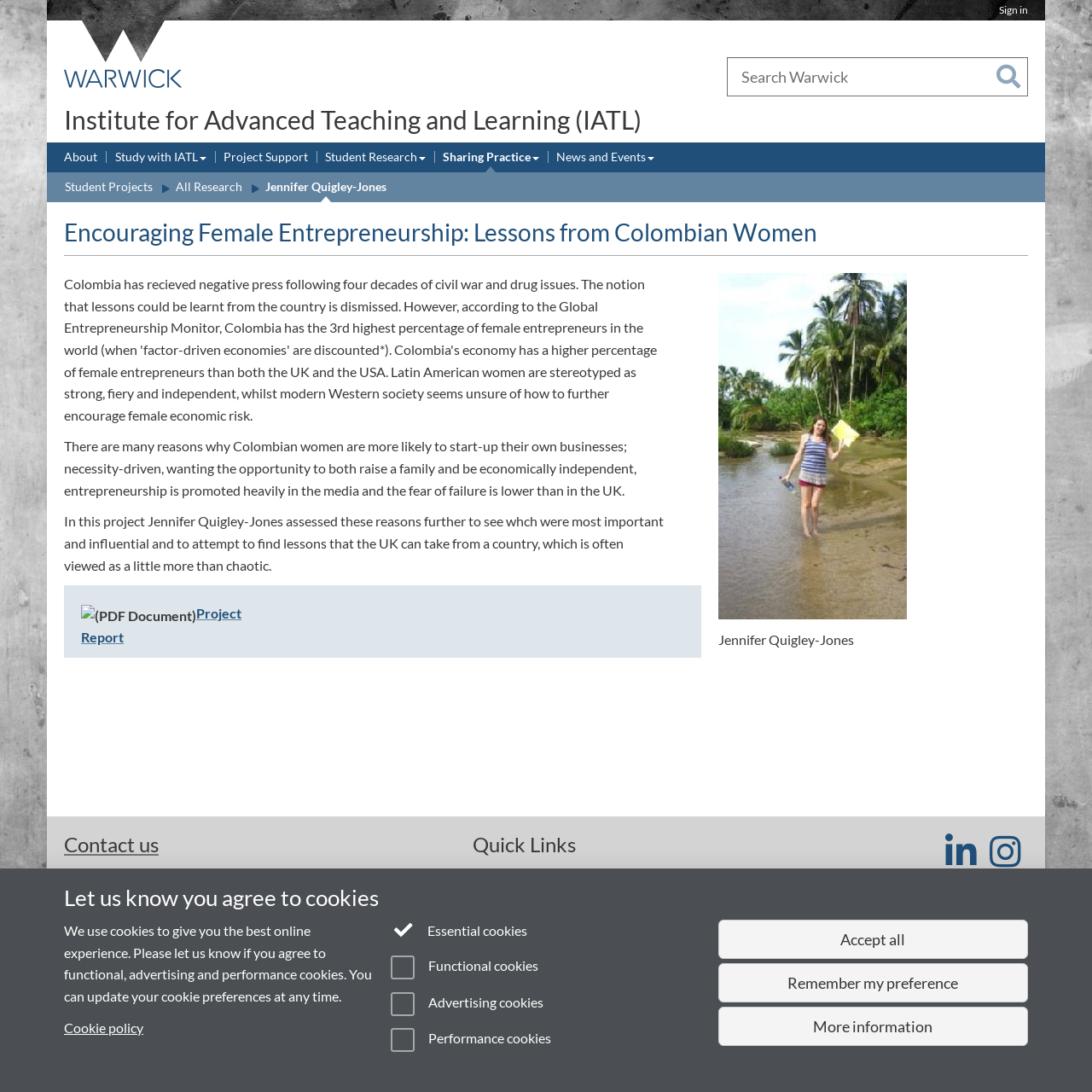What is the name of the person associated with the project?
Using the screenshot, give a one-word or short phrase answer.

Jennifer Quigley-Jones